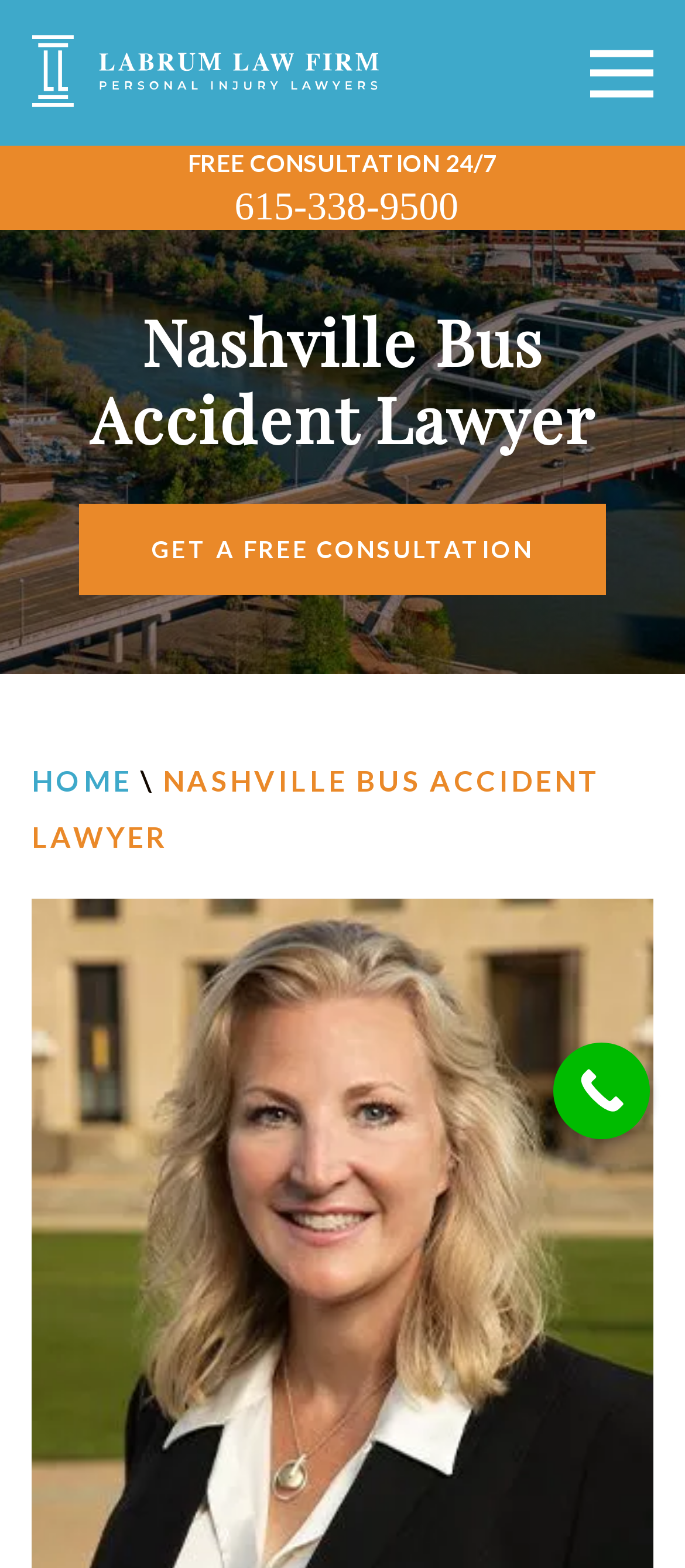Illustrate the webpage with a detailed description.

The webpage appears to be a law firm's website, specifically focused on bus accident cases in Nashville, Tennessee. At the top of the page, there is a logo and a link to the law firm's homepage, "Labrum Law Firm Personal Injury Lawyers in Tennessee", accompanied by an image. 

Below the logo, there is a prominent call-to-action section with a "FREE CONSULTATION 24/7" text and a phone number "615-338-9500" to contact the law firm. 

On the left side of the page, there is a navigation menu with links to various sections of the website, including "ABOUT", "PERSONAL INJURY", "VEHICLE ACCIDENTS", "AREAS SERVED", "RESOURCES", "CONTACT", and "FIND US". 

The main content of the page is headed by a title "Nashville Bus Accident Lawyer" and features a link to "GET A FREE CONSULTATION". Below the title, there is a brief introduction to the law firm's services, with a focus on Nashville bus accident cases. 

At the bottom of the page, there is a "Call Now Button" and a repetition of the law firm's name, "NASHVILLE BUS ACCIDENT LAWYER".